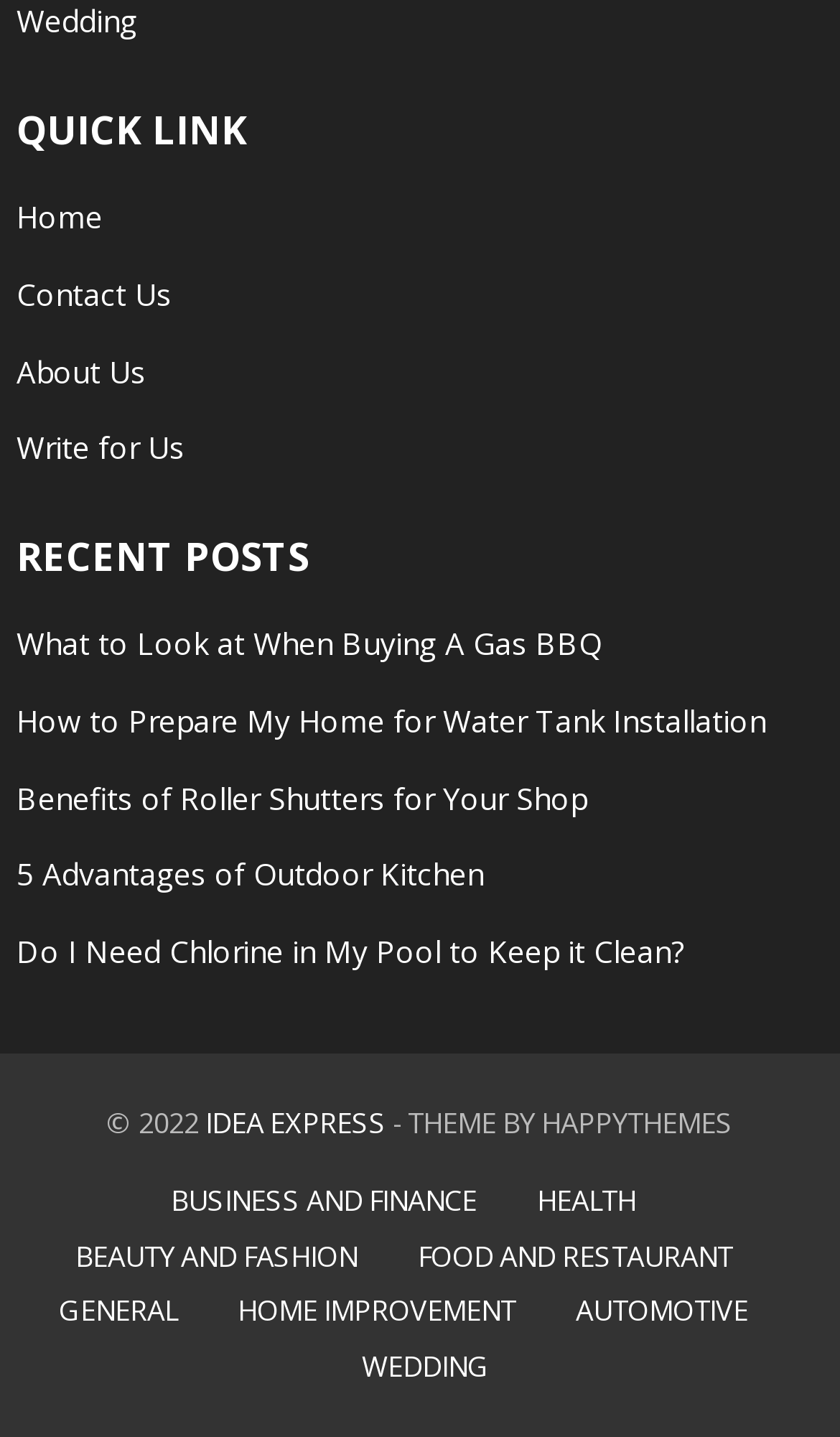What is the copyright year of the website?
Use the information from the image to give a detailed answer to the question.

I found the copyright information at the bottom of the webpage, which states '© 2022'. This indicates that the website's content is copyrighted and the year of copyright is 2022.